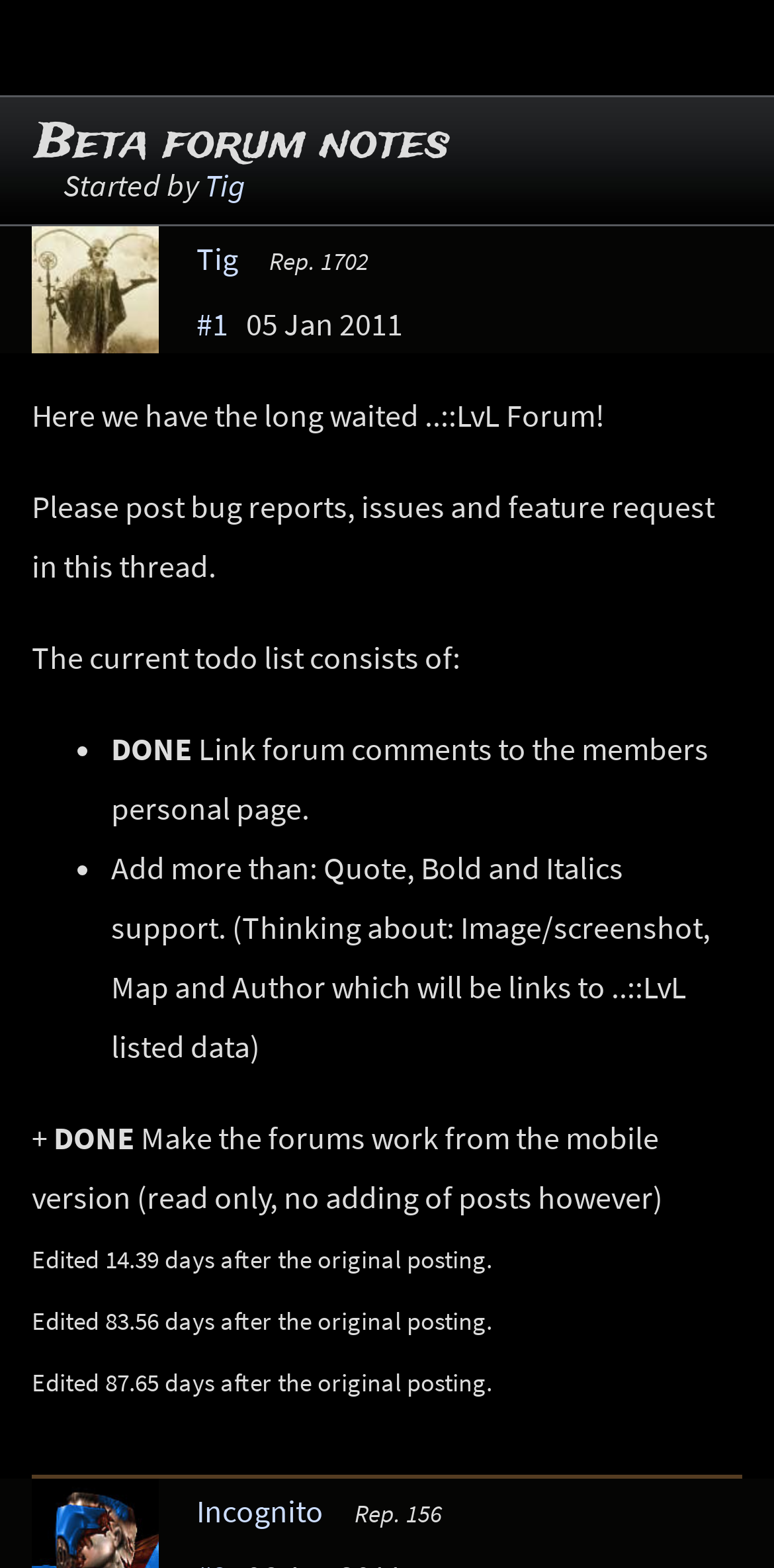How many groups of replies are there?
Analyze the image and deliver a detailed answer to the question.

The static text element 'Group 1 of 2' indicates that there are two groups of replies on the webpage.